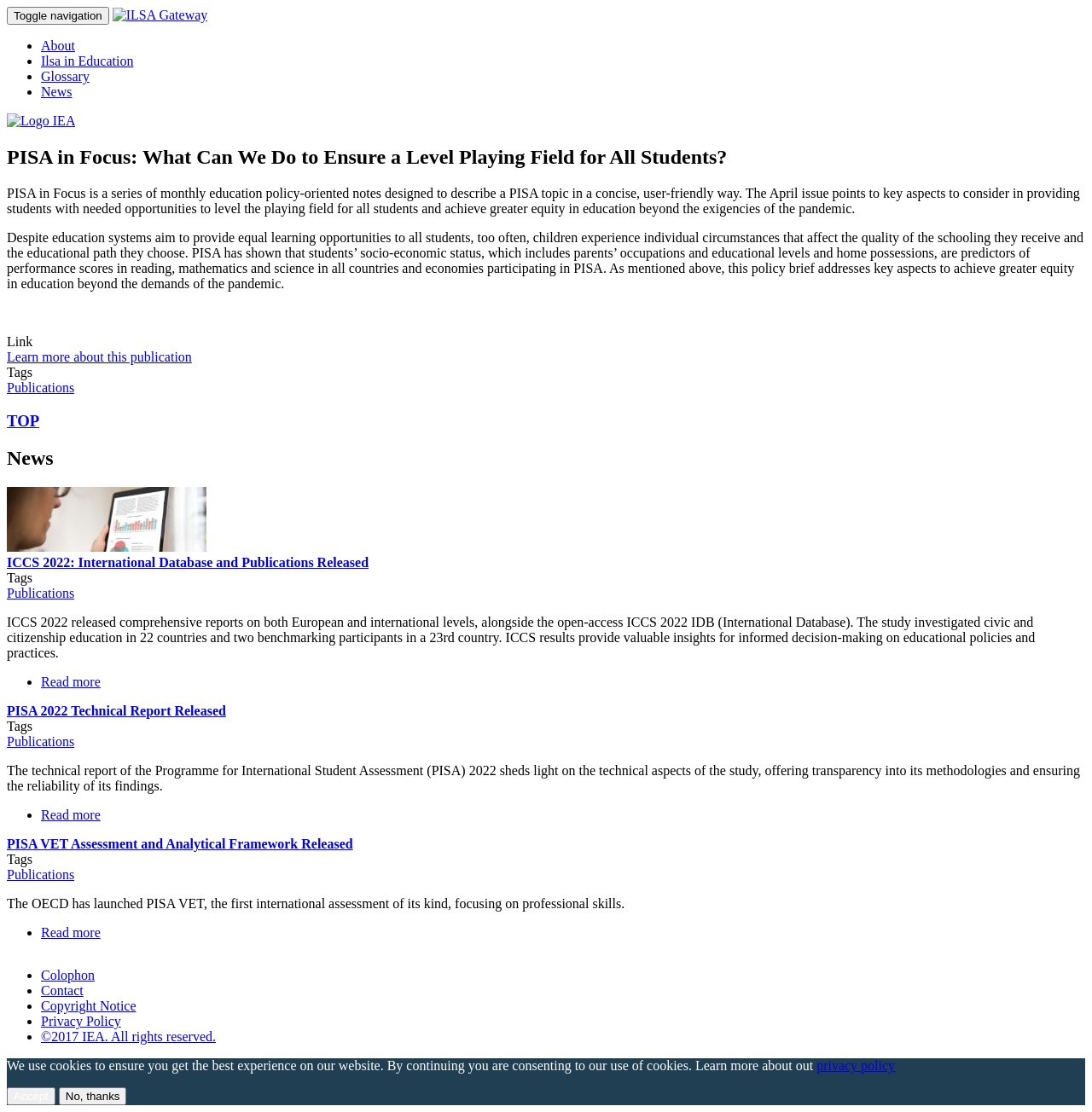Determine the bounding box coordinates of the region that needs to be clicked to achieve the task: "Browse the glossary".

[0.038, 0.062, 0.082, 0.075]